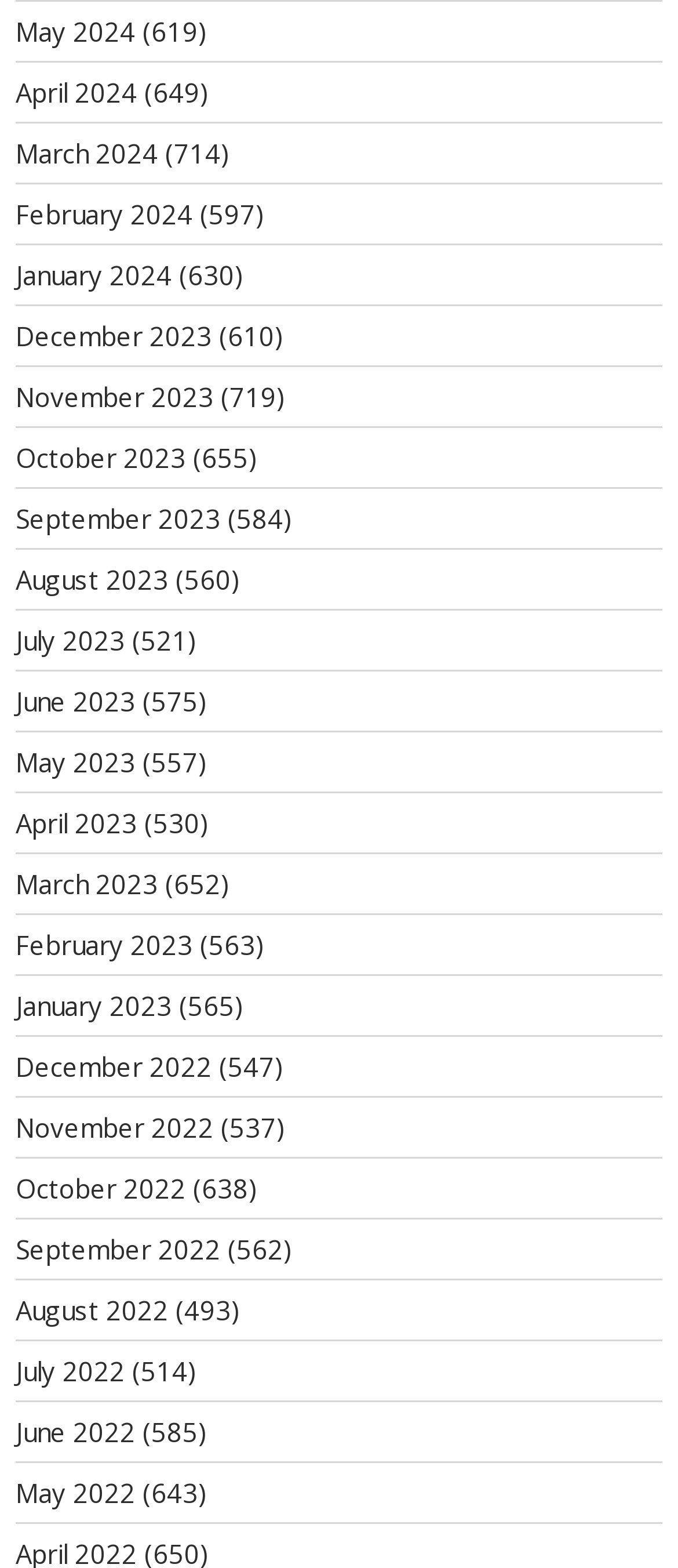What is the month with the lowest number in parentheses?
Using the information from the image, answer the question thoroughly.

I scanned the list of links and their corresponding static text elements, and found that the month with the lowest number in parentheses is July 2022, which has the number (493) in parentheses.